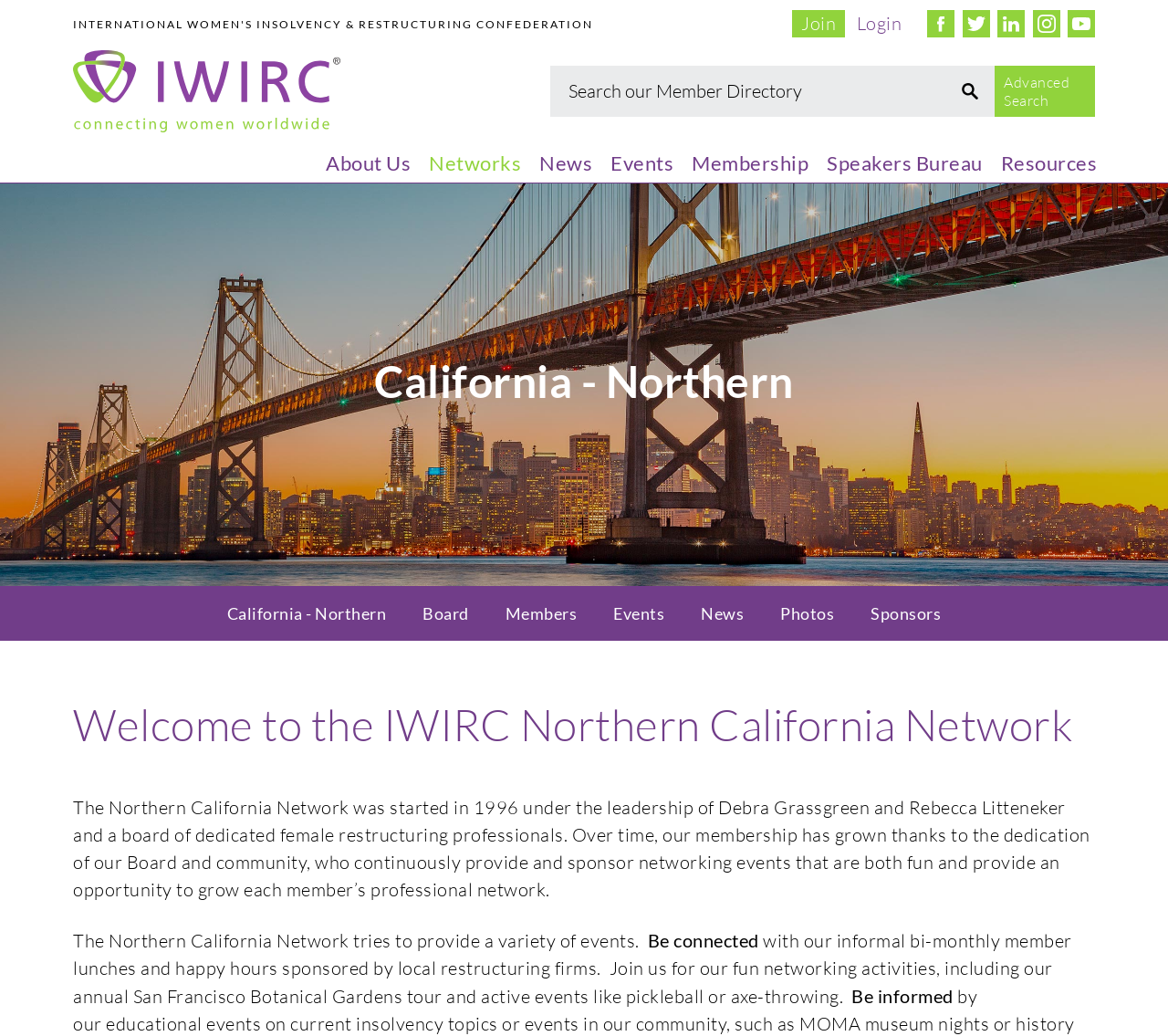Produce an extensive caption that describes everything on the webpage.

The webpage is about the Northern California Network, a professional organization for restructuring professionals. At the top left corner, there is a logo image. Below the logo, there is a heading "California - Northern" that spans the entire width of the page. 

On the top right side, there is a search box with a label "Search our Member Directory" and an "Advanced Search" link next to it. 

Below the search box, there is a heading "Welcome to the IWIRC Northern California Network" followed by a paragraph of text that describes the history and purpose of the organization. The text is divided into three sections, with headings "Be connected", "Be informed", and a third section without a heading. 

On the left side of the page, there are several links, including "About Us", "Networks", "News", "Events", "Membership", "Speakers Bureau", and "Resources". 

On the bottom left side, there are links to different sections of the website, including "California - Northern", "Board", "Members", "Events", "News", "Photos", and "Sponsors". 

At the very top of the page, there are several small links, including "Join" and "Login", which are likely related to membership and user accounts. There are also five small links with no text, which may be social media icons or other external links.